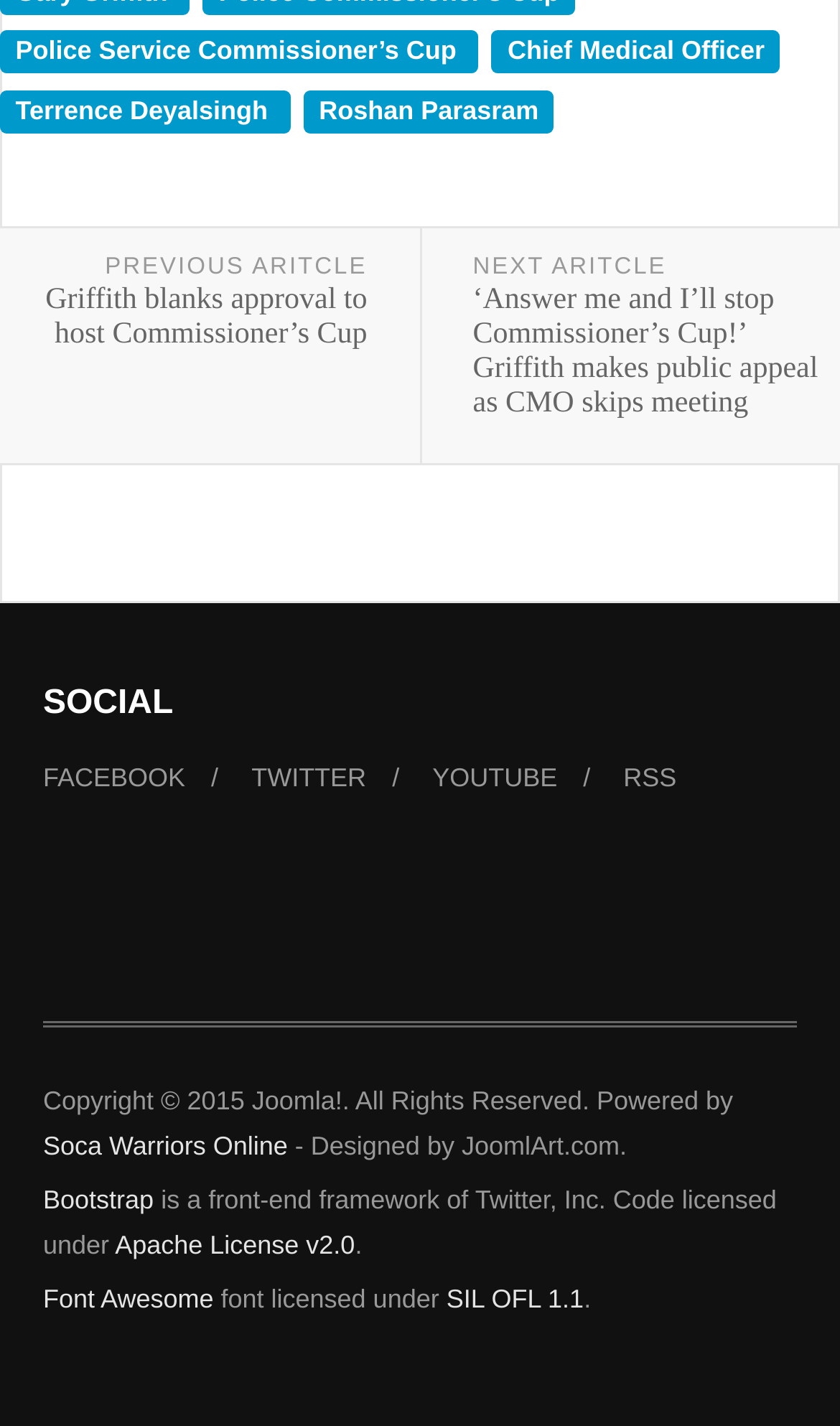Please determine the bounding box coordinates of the area that needs to be clicked to complete this task: 'Visit Facebook page'. The coordinates must be four float numbers between 0 and 1, formatted as [left, top, right, bottom].

[0.051, 0.525, 0.221, 0.564]